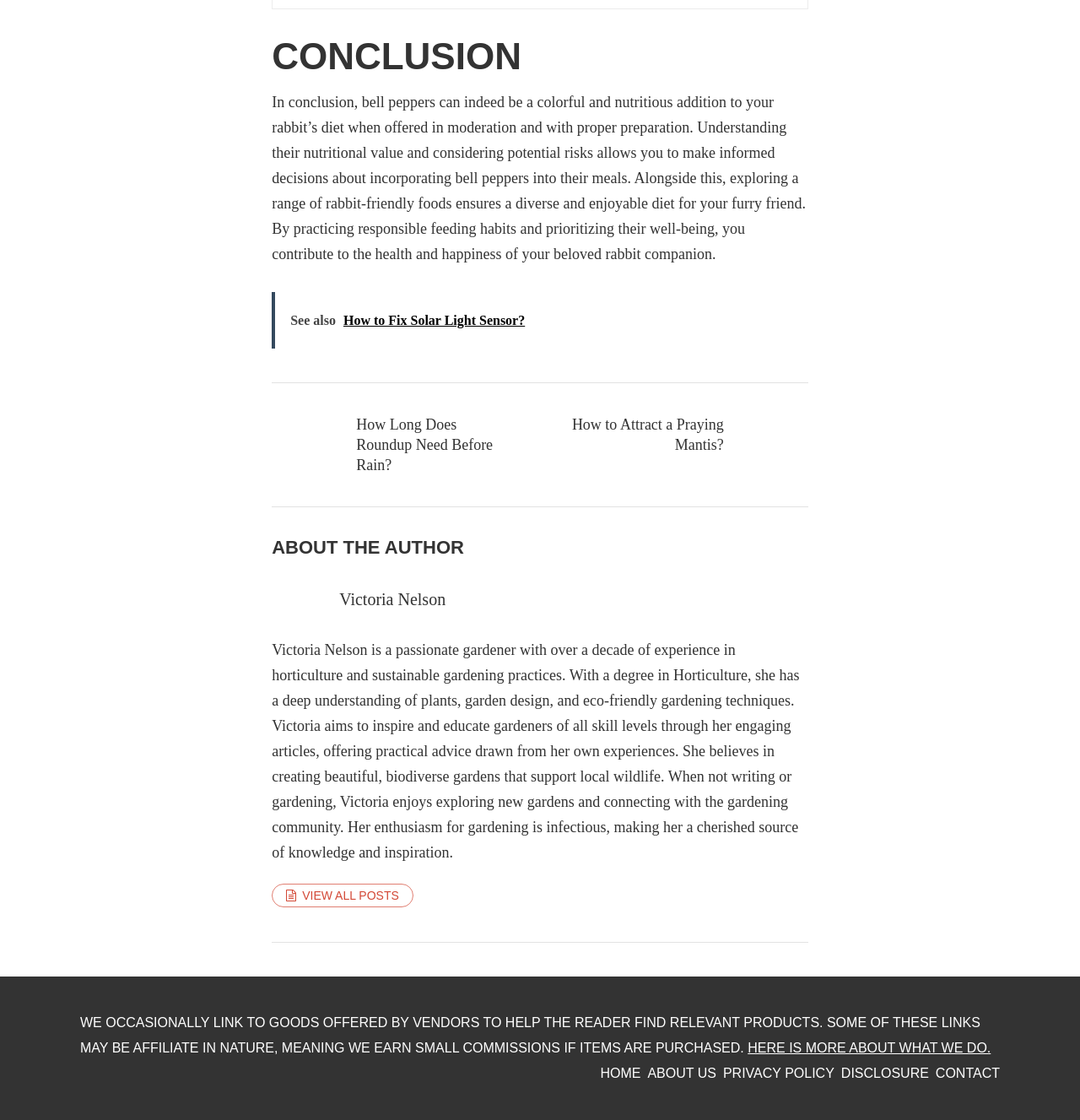Please specify the bounding box coordinates for the clickable region that will help you carry out the instruction: "Learn about the website's disclosure policy".

[0.779, 0.952, 0.86, 0.965]